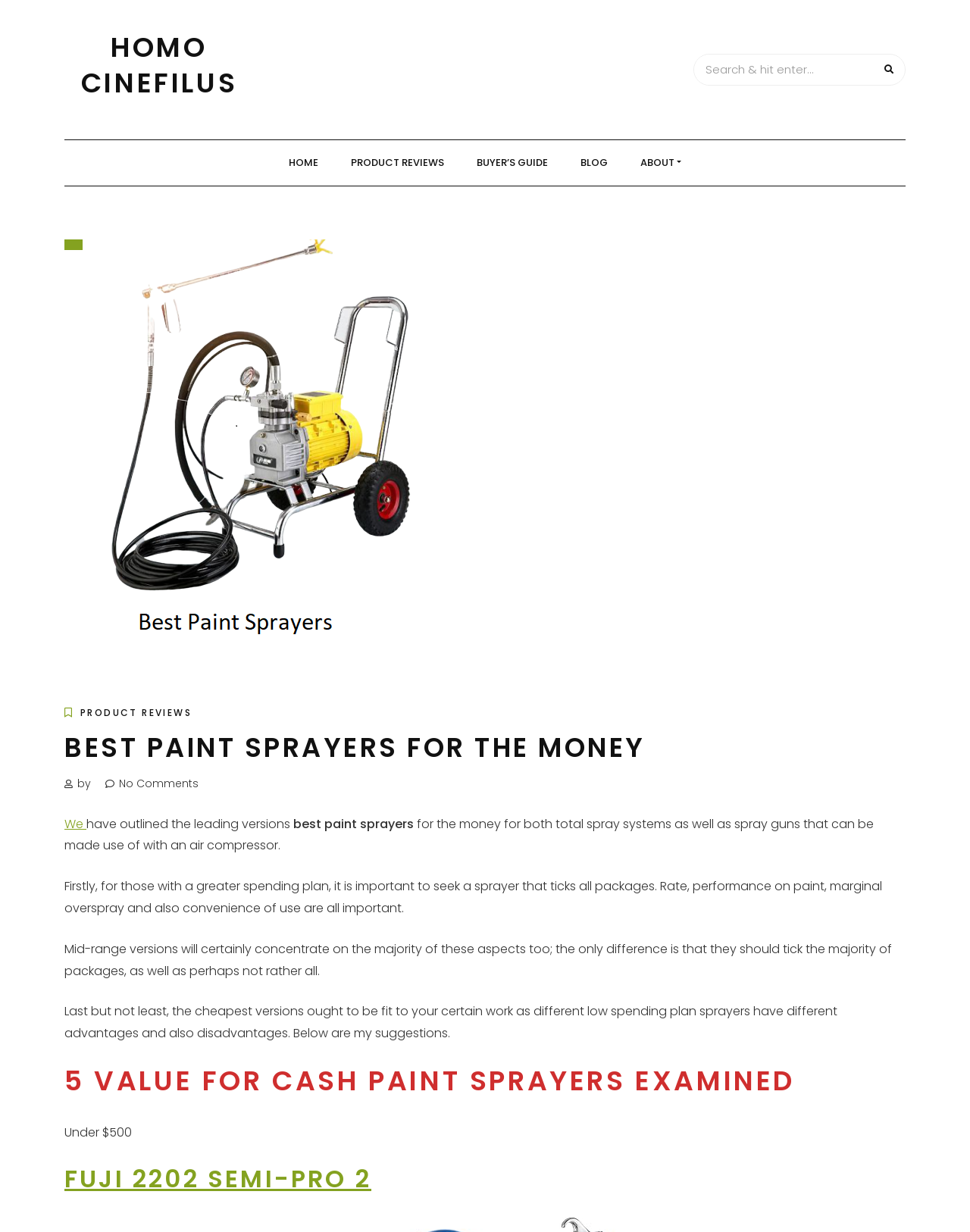What is the topic of the article?
Answer the question with detailed information derived from the image.

I read the heading 'BEST PAINT SPRAYERS FOR THE MONEY' and the text that follows, which discusses the best paint sprayers for the money. Therefore, the topic of the article is about the best paint sprayers.